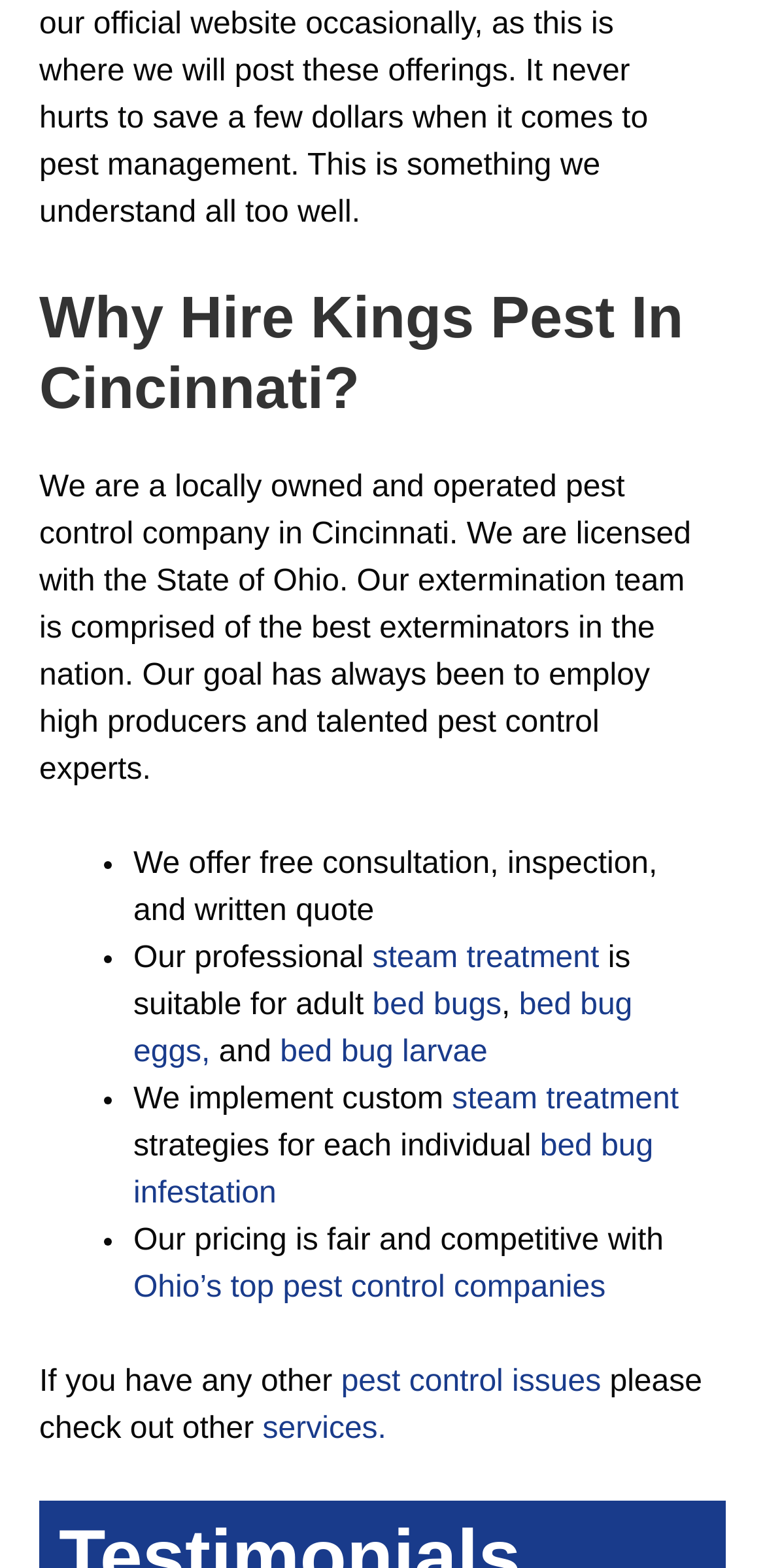Pinpoint the bounding box coordinates of the clickable area needed to execute the instruction: "explore DAY ADVENTURES". The coordinates should be specified as four float numbers between 0 and 1, i.e., [left, top, right, bottom].

None